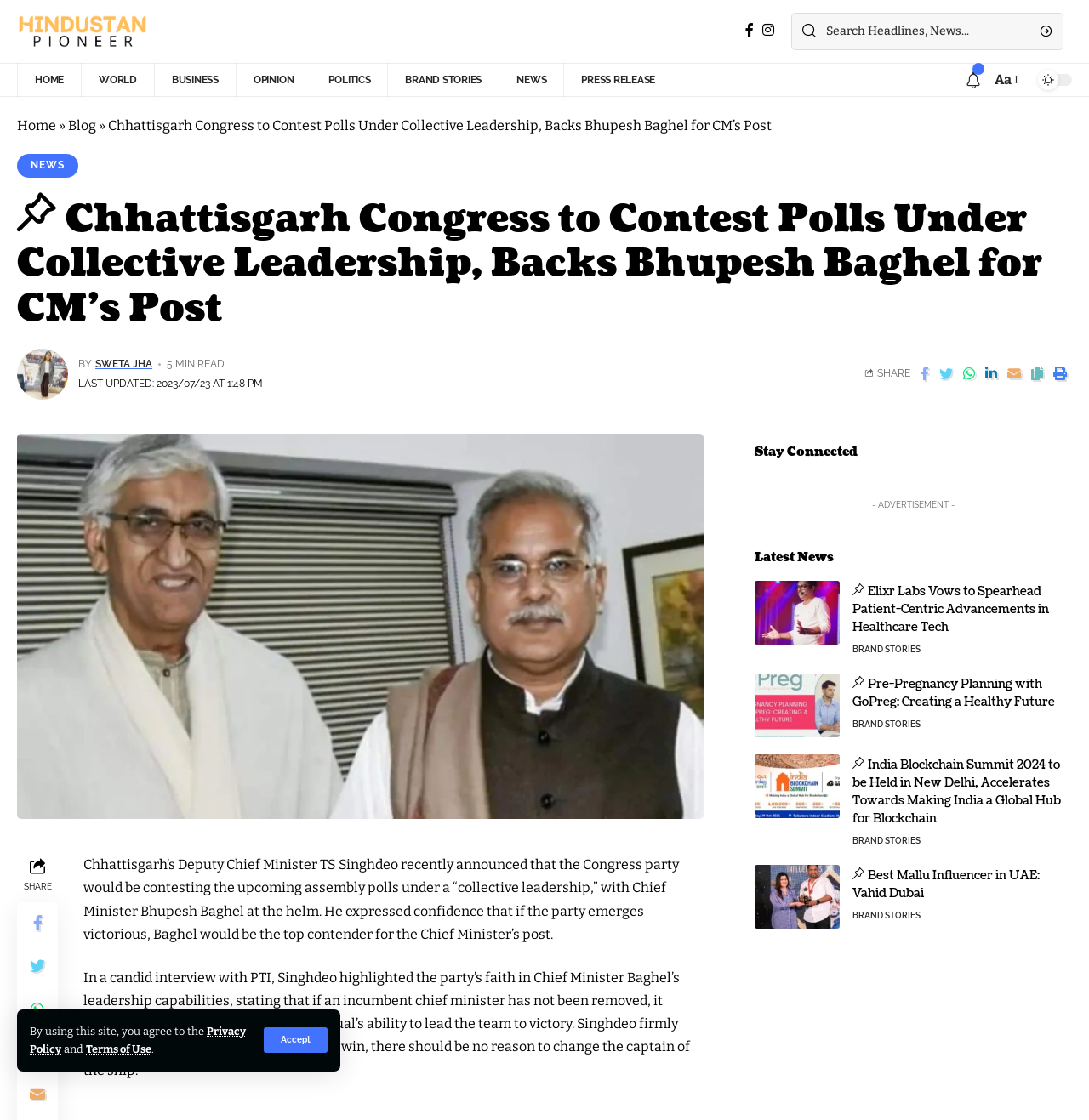What is the purpose of the search bar at the top right corner?
Based on the image, answer the question in a detailed manner.

The search bar is located at the top right corner of the webpage, and its placeholder text is 'Search Headlines, News...'. This suggests that the purpose of the search bar is to allow users to search for headlines and news on the website.